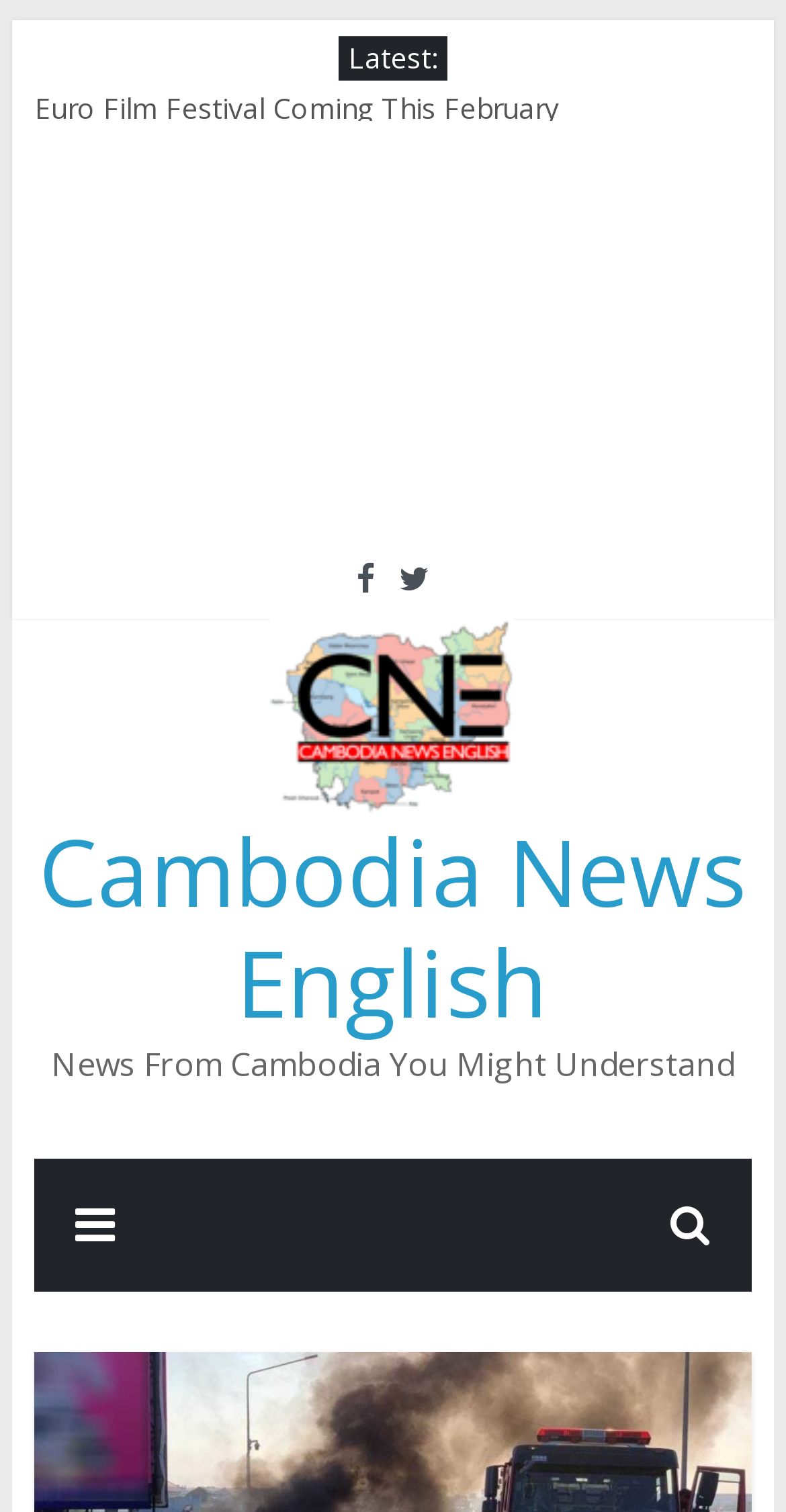Determine the main headline of the webpage and provide its text.

Vehicle Ablaze On Prek Phnov Bridge